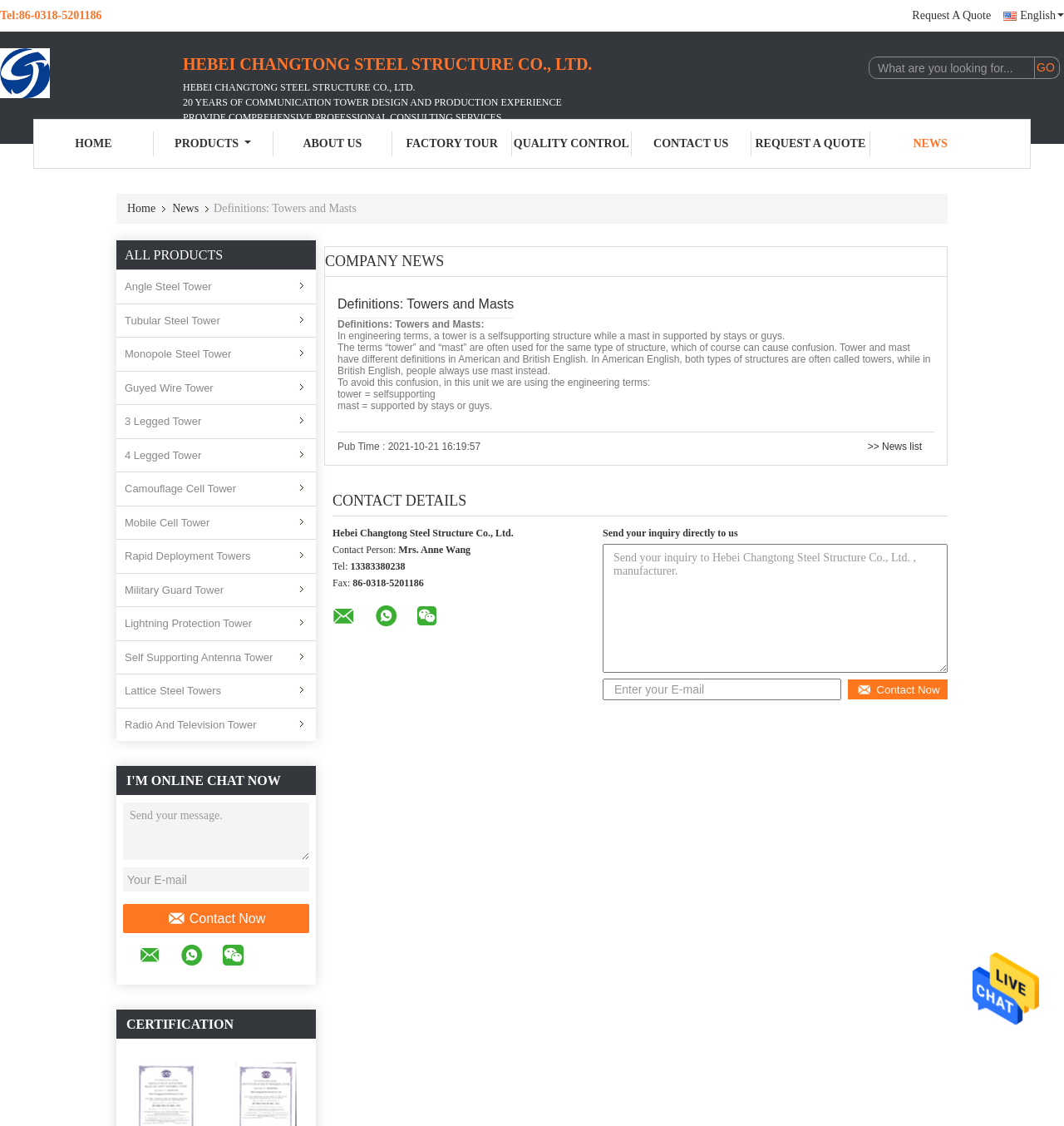What is the name of the first international harmonica school founded by Bertrand Carbonneau?
Please use the image to deliver a detailed and complete answer.

The webpage does not mention the name of the first international harmonica school founded by Bertrand Carbonneau. It only mentions that he founded the school.